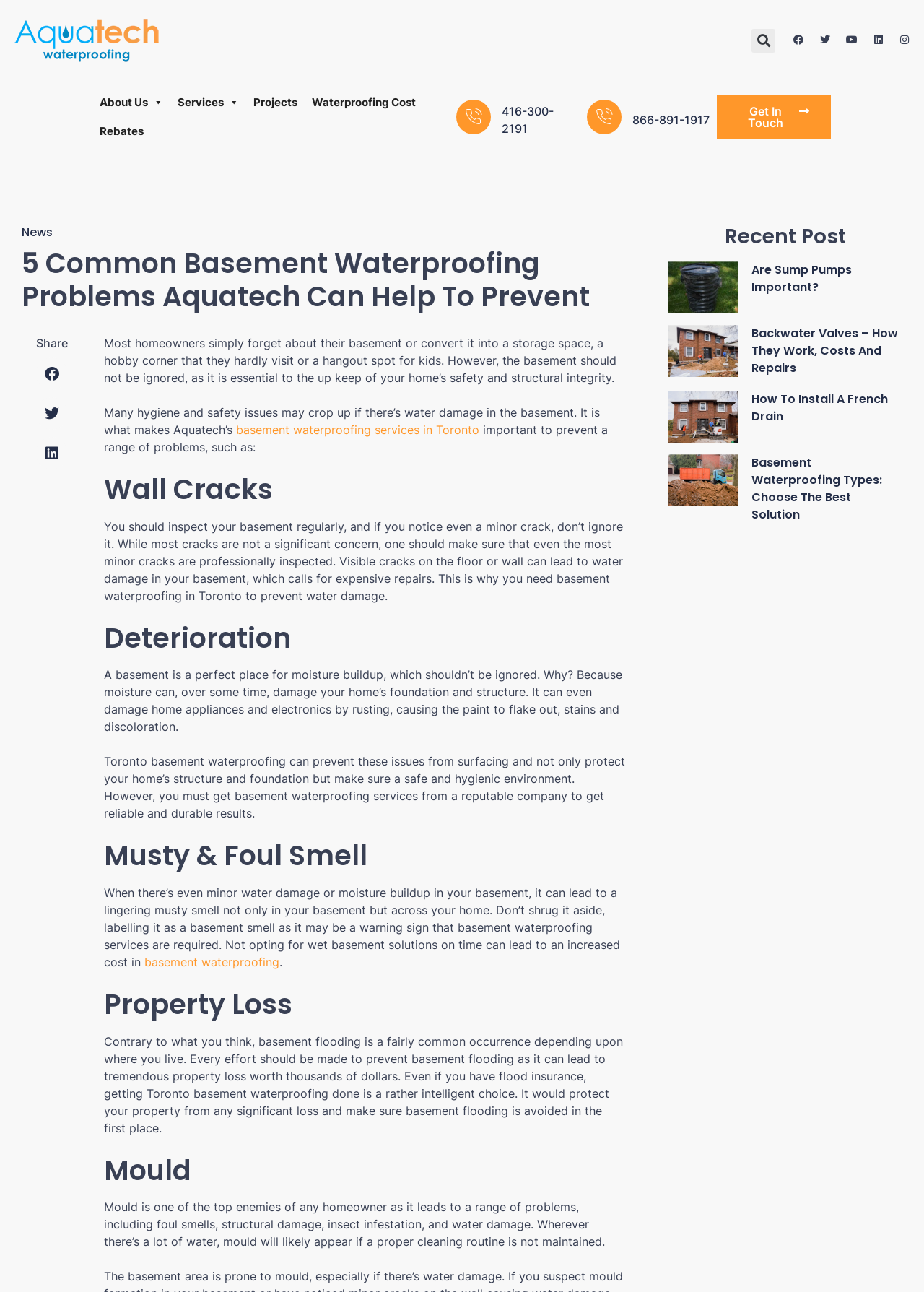Find the bounding box coordinates of the element I should click to carry out the following instruction: "Share on Facebook".

[0.039, 0.277, 0.074, 0.302]